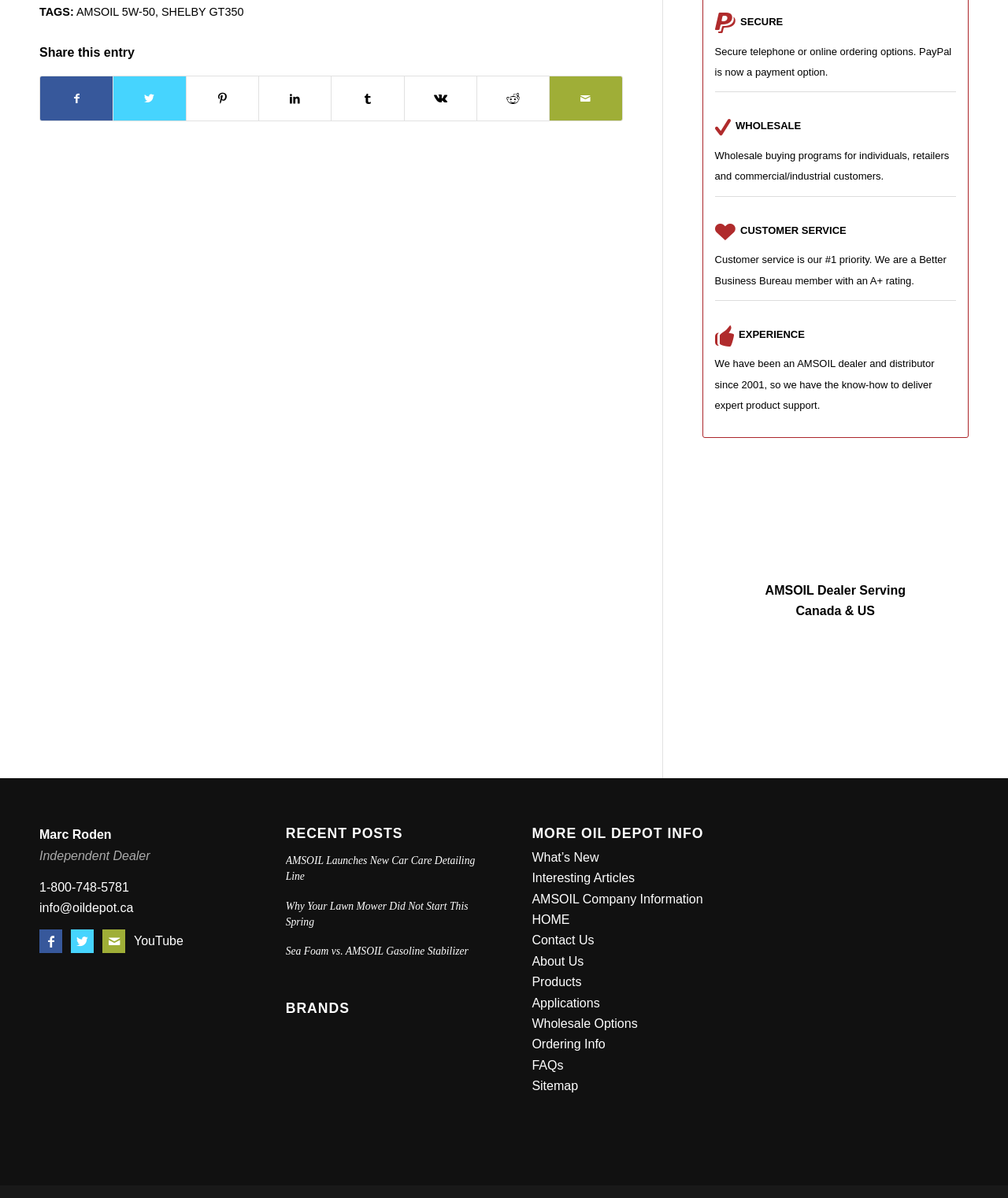Using the details from the image, please elaborate on the following question: What is the name of the independent dealer?

I found the answer by looking at the static text element with the content 'Marc Roden' which is located at the bottom of the webpage, indicating that it is the name of the independent dealer.